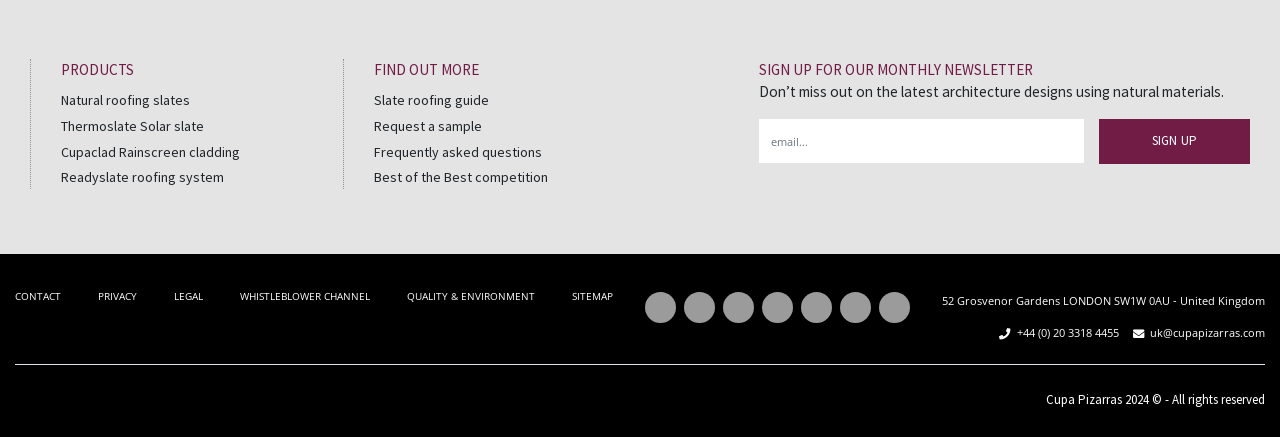Please identify the bounding box coordinates of the element that needs to be clicked to perform the following instruction: "View the slate roofing guide".

[0.292, 0.208, 0.382, 0.249]